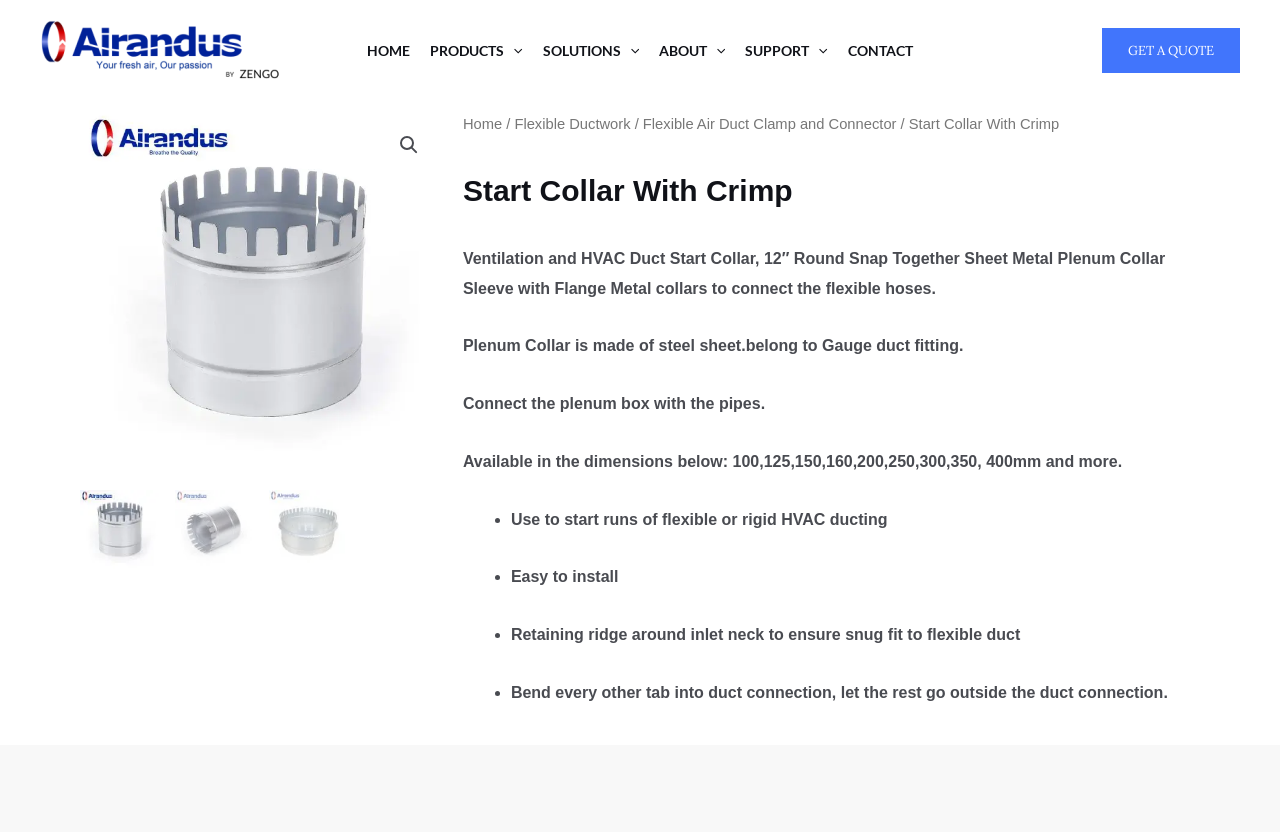Please specify the coordinates of the bounding box for the element that should be clicked to carry out this instruction: "Click on the search icon". The coordinates must be four float numbers between 0 and 1, formatted as [left, top, right, bottom].

[0.305, 0.153, 0.333, 0.196]